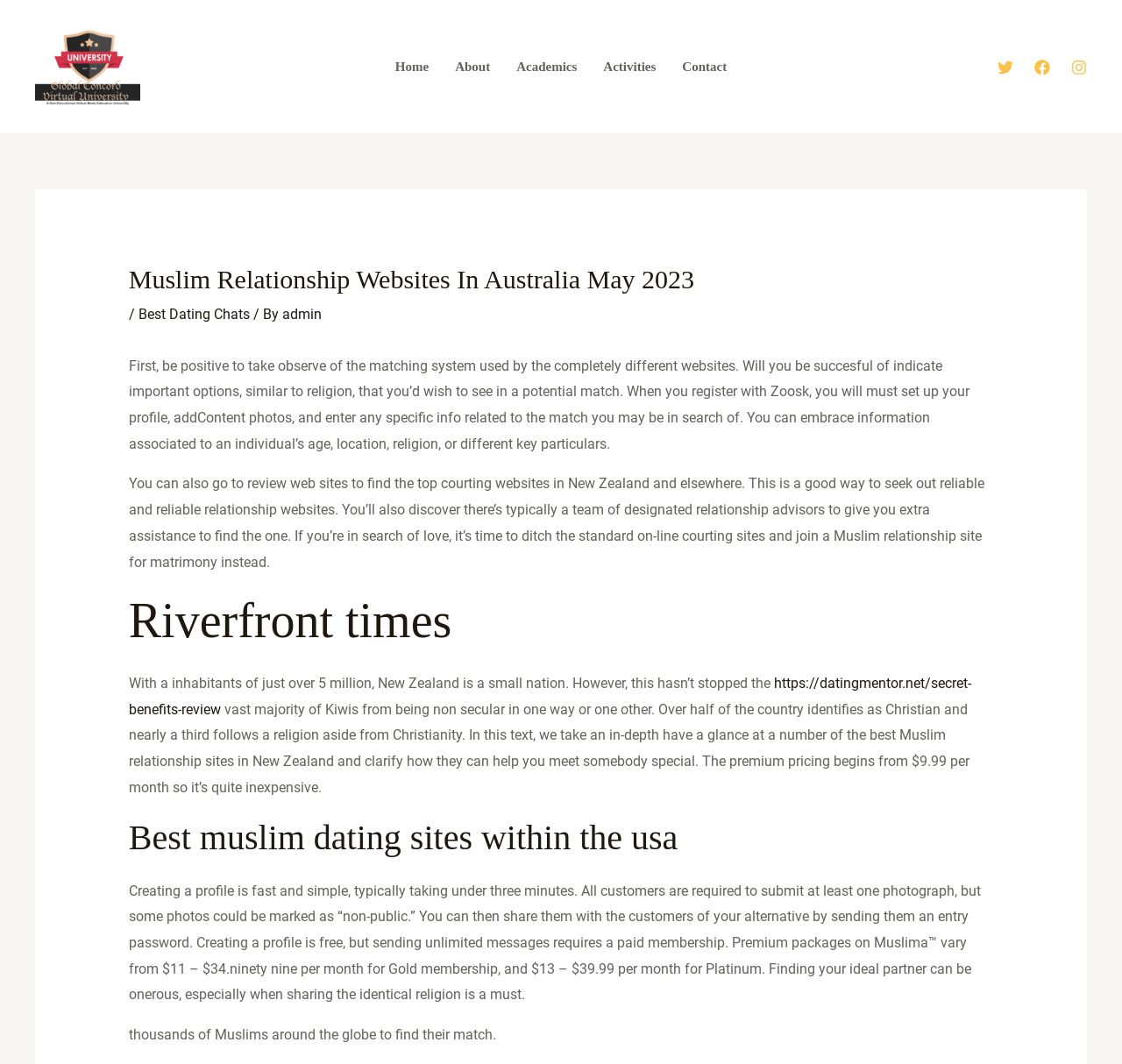What is the purpose of the website?
Refer to the image and offer an in-depth and detailed answer to the question.

The purpose of the website can be inferred from the content of the webpage. The text 'If you’re in search of love, it’s time to ditch the standard online dating sites and join a Muslim relationship site for matrimony instead.' and 'Finding your ideal partner can be hard, especially when sharing the same religion is a must.' suggest that the purpose of the website is to help Muslims find a match.